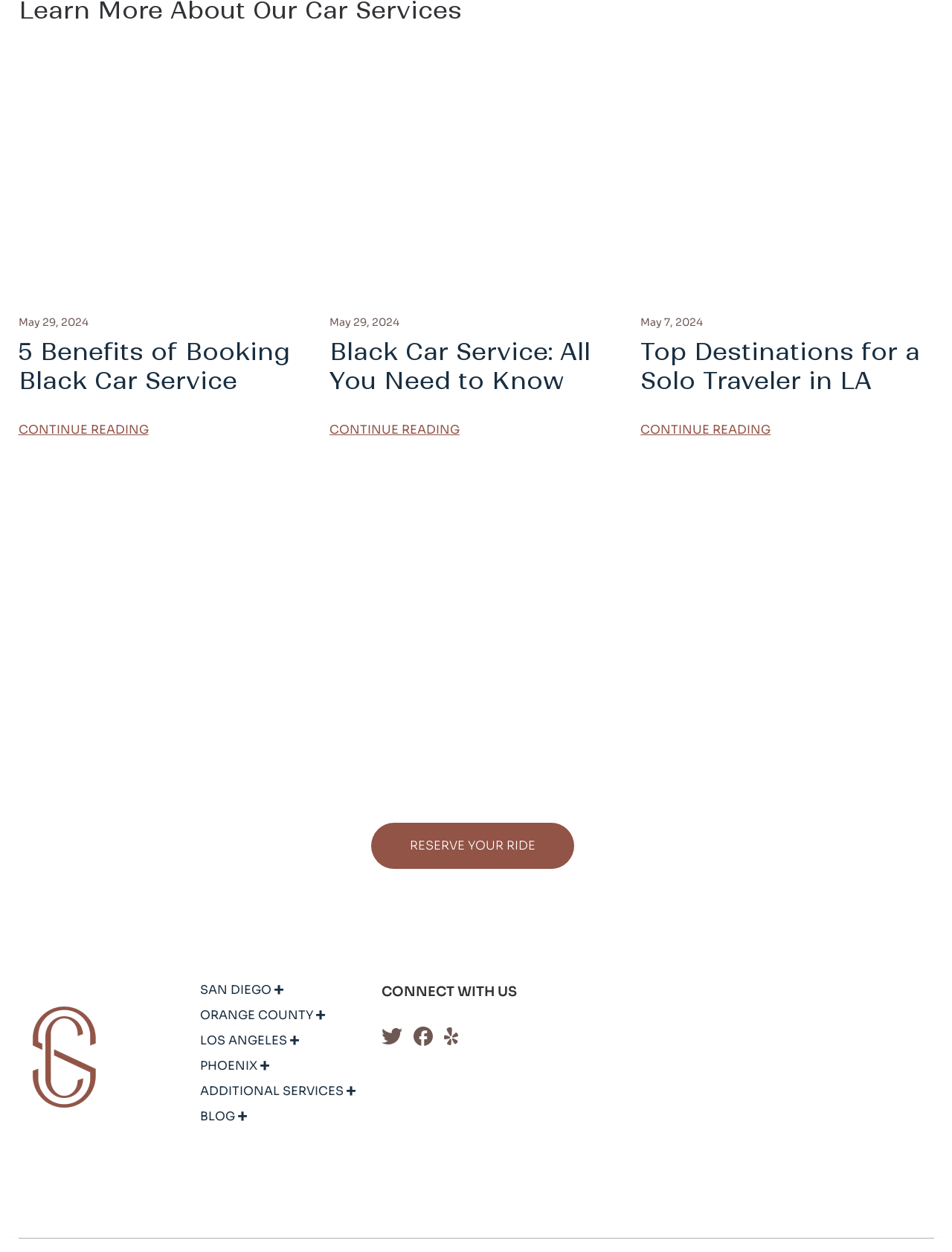How can users connect with the car service on social media?
With the help of the image, please provide a detailed response to the question.

The webpage has links to the car service's social media profiles on Twitter, Facebook, and Yelp, indicating that users can connect with the car service through these platforms.